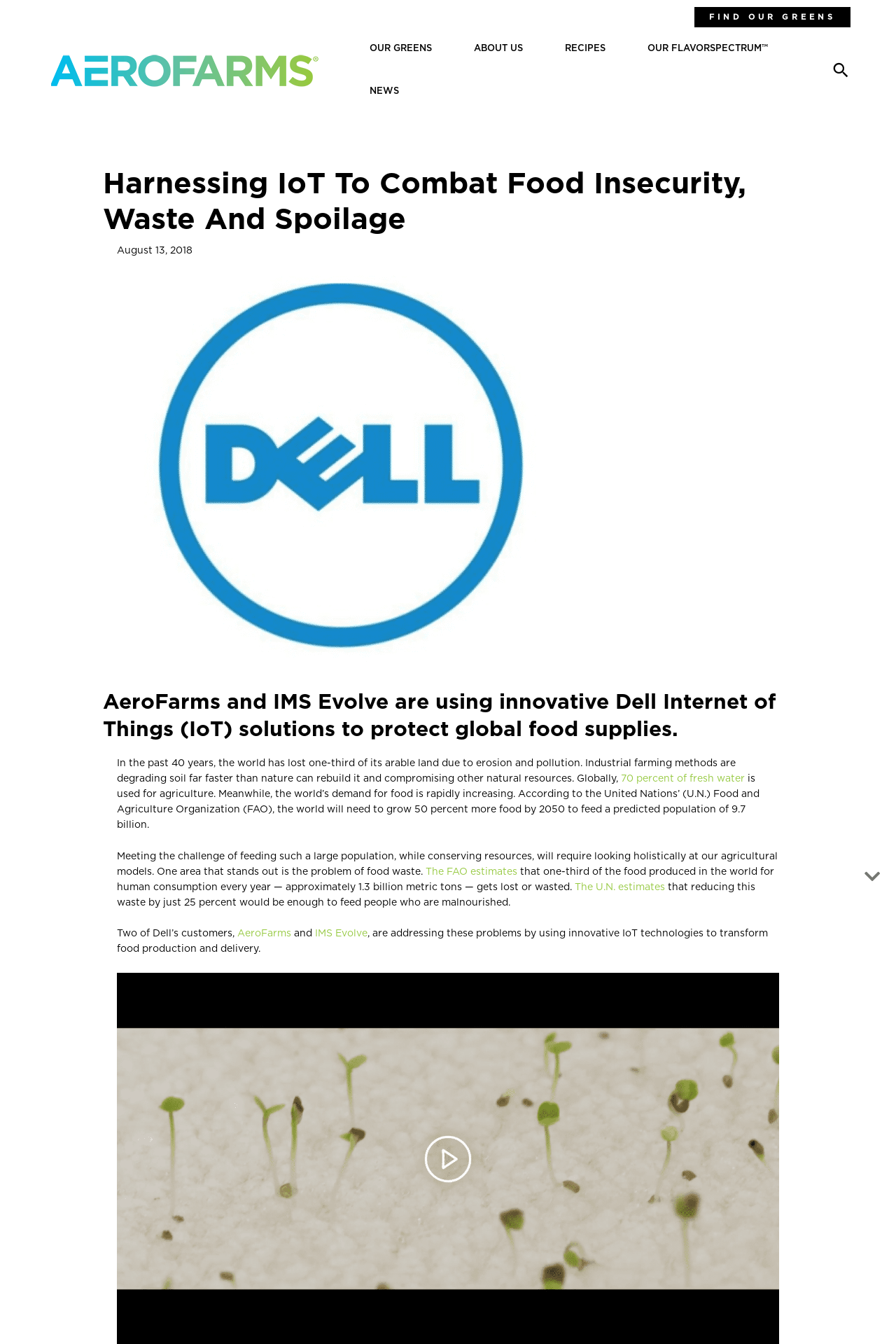Identify the bounding box coordinates for the region to click in order to carry out this instruction: "Click FIND OUR GREENS". Provide the coordinates using four float numbers between 0 and 1, formatted as [left, top, right, bottom].

[0.775, 0.005, 0.949, 0.02]